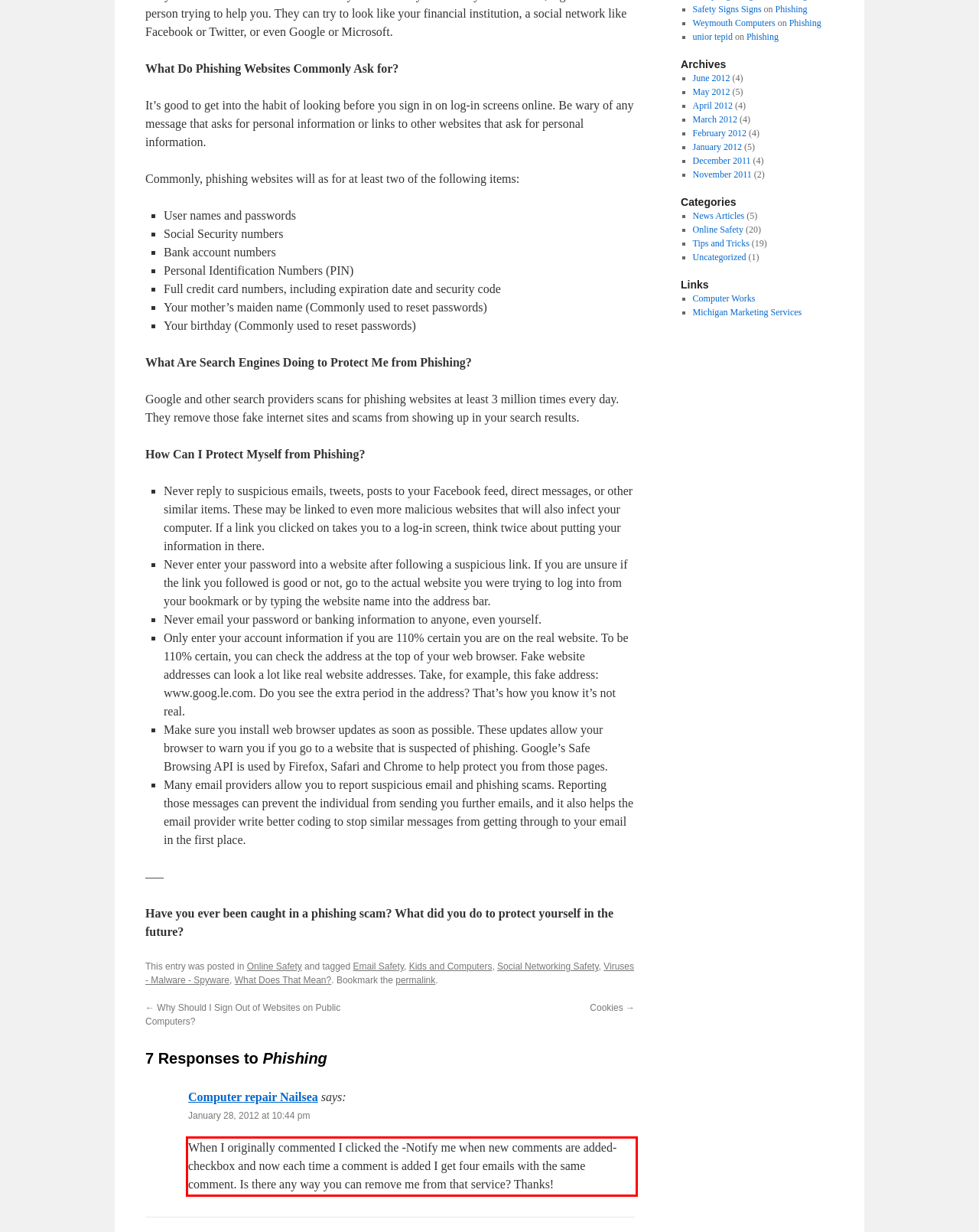Examine the webpage screenshot and use OCR to recognize and output the text within the red bounding box.

When I originally commented I clicked the -Notify me when new comments are added- checkbox and now each time a comment is added I get four emails with the same comment. Is there any way you can remove me from that service? Thanks!